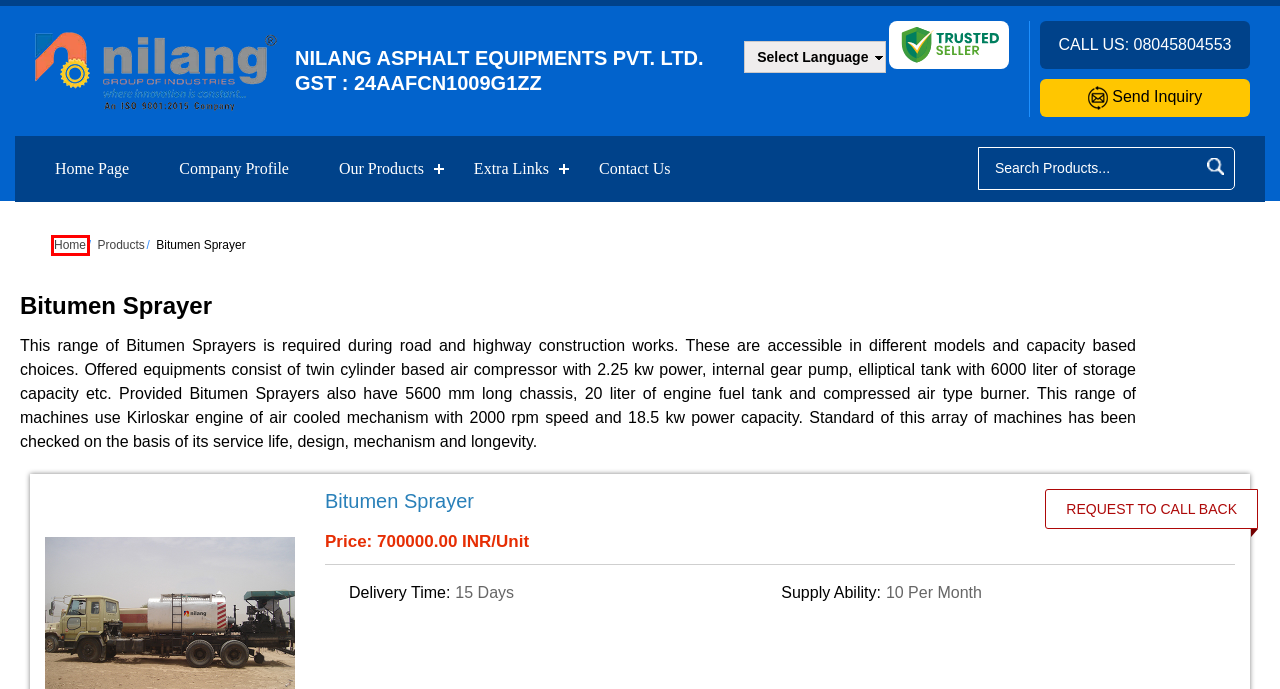You are presented with a screenshot of a webpage with a red bounding box. Select the webpage description that most closely matches the new webpage after clicking the element inside the red bounding box. The options are:
A. Bitumen Sprayer Machines Manufacturer,Supplier,Bitumen Decanter Machines Exporter
B. NBD-4000 Nilang Bitumen Sprayer Manufacturer in Gujarat,Supplier,Exporter
C. Asphalt Batch Mix Plant Manufacturer in Gujarat,Drum Mix Plant Exporter,Supplier
D. Bitumen Sprayer Manufacturer in Gujarat,Supplier,Exporter
E. NDB-8000 Nilang Bitumen Sprayer Manufacturer in Gujarat,Supplier,Exporter
F. Infocom Network Limited (TradeIndia.com) - Terms & Conditions
G. NBD-7000 Nilang Bitumen Sprayer Manufacturer in Gujarat,Supplier,Exporter
H. NBD-10000 Nilang Bitumen Sprayer Manufacturer in Gujarat,Supplier,Exporter

C